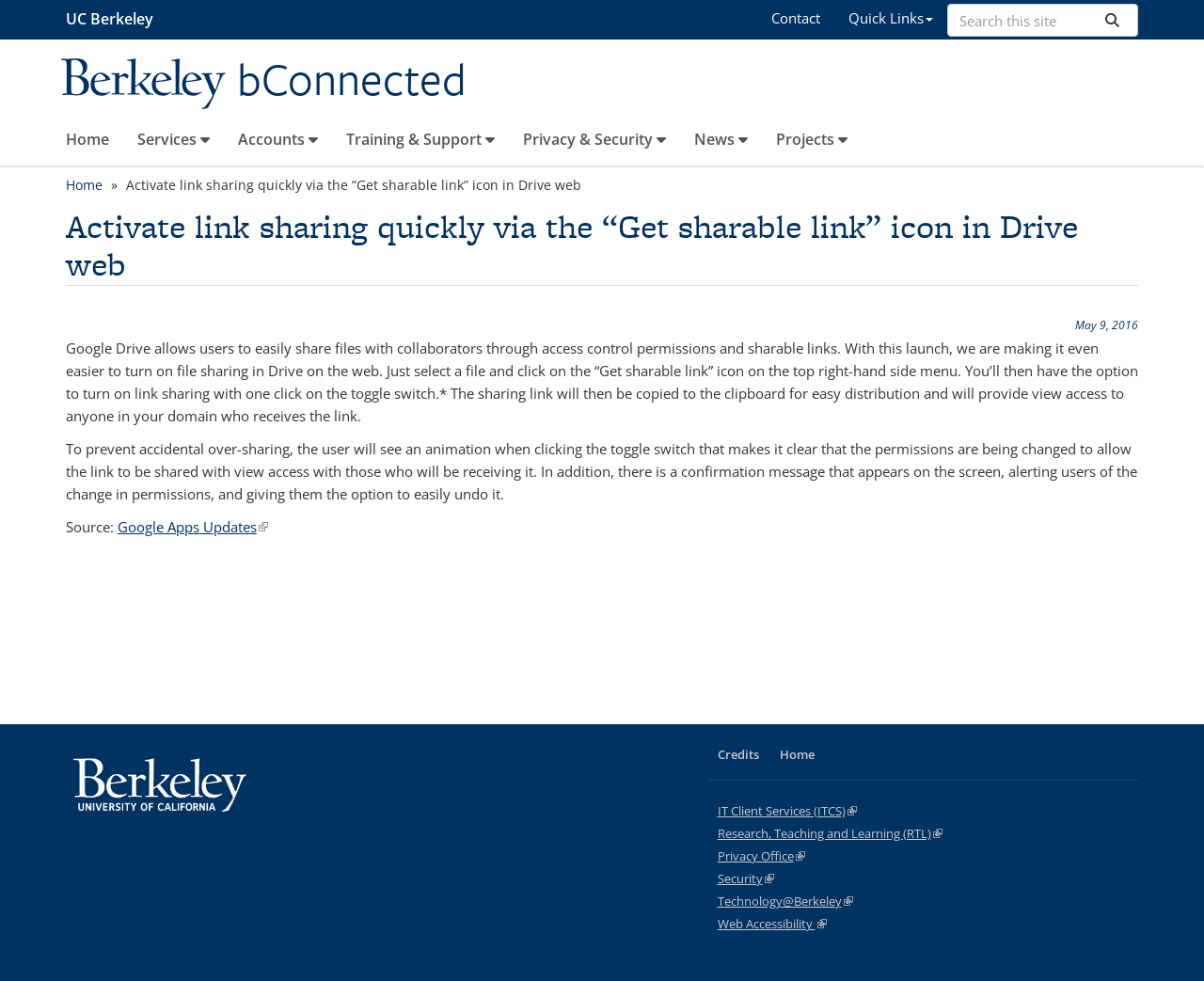How many links are available in the 'Primary' navigation menu?
Make sure to answer the question with a detailed and comprehensive explanation.

There are 7 links available in the 'Primary' navigation menu, including 'Home', 'Services', 'Accounts', 'Training & Support', 'Privacy & Security', 'News', and 'Projects'.